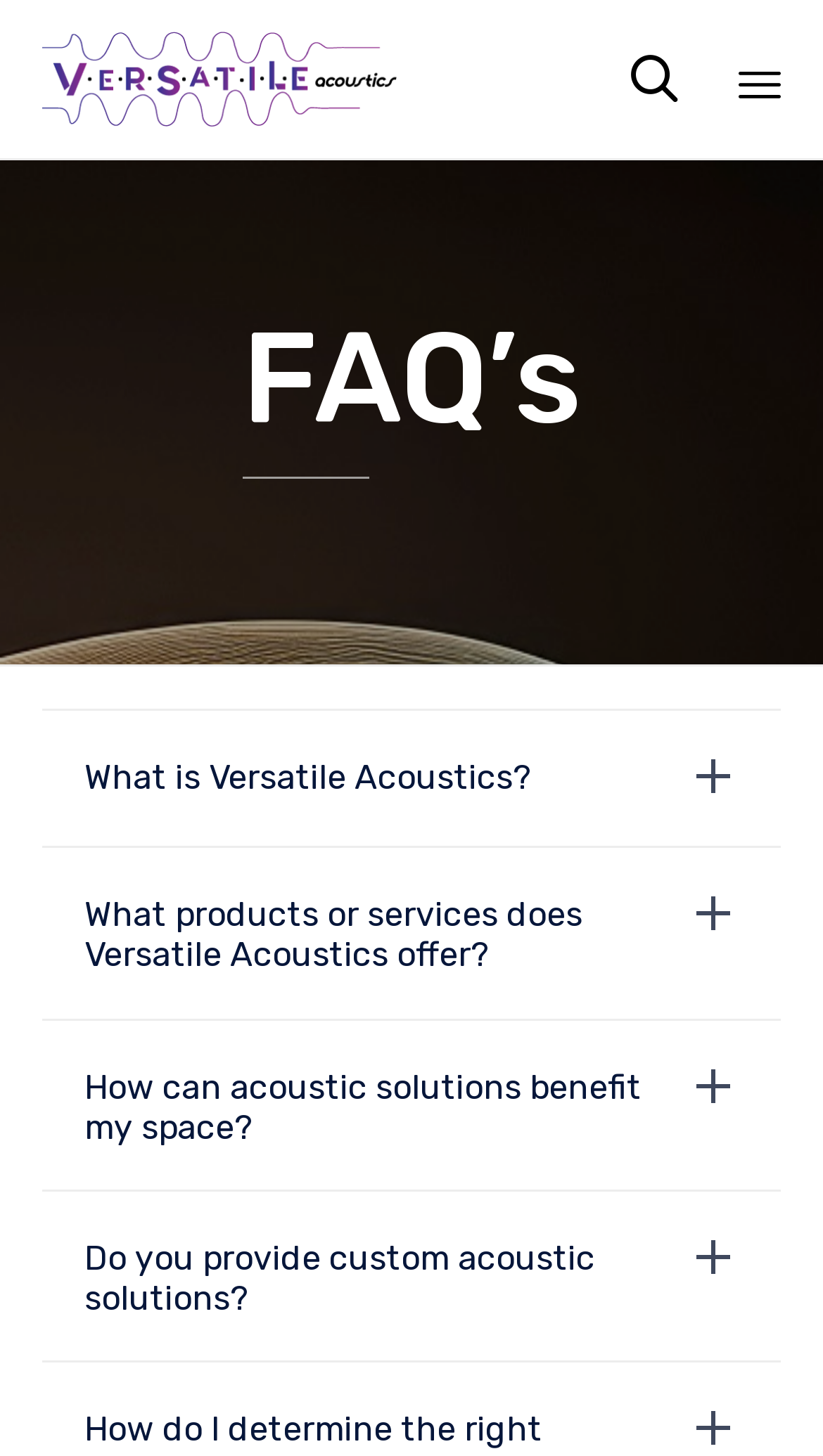What is the company name mentioned on this webpage?
Please provide a comprehensive answer based on the information in the image.

I can see that the link and image at the top of the webpage have the text 'Versatile Acoustics', which suggests that this is the company name mentioned on this webpage.